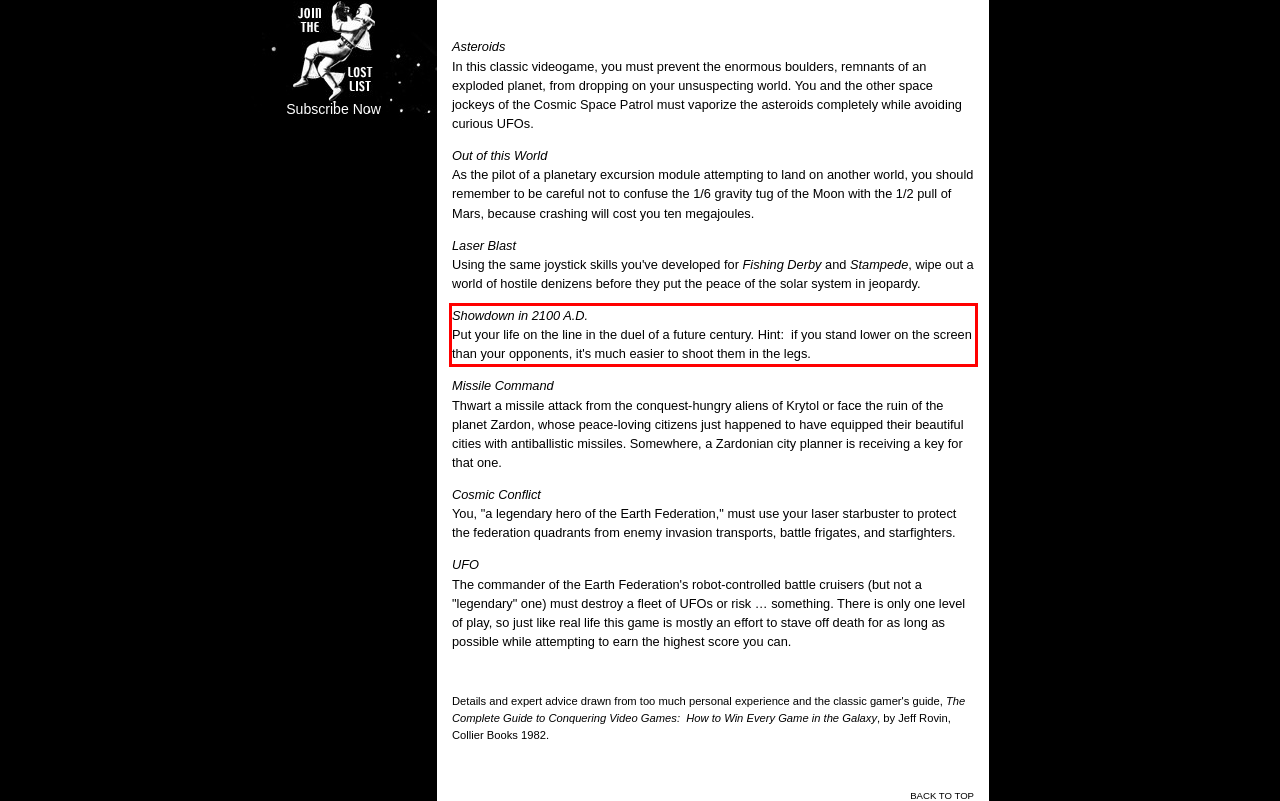You have a webpage screenshot with a red rectangle surrounding a UI element. Extract the text content from within this red bounding box.

Showdown in 2100 A.D. Put your life on the line in the duel of a future century. Hint: if you stand lower on the screen than your opponents, it's much easier to shoot them in the legs.